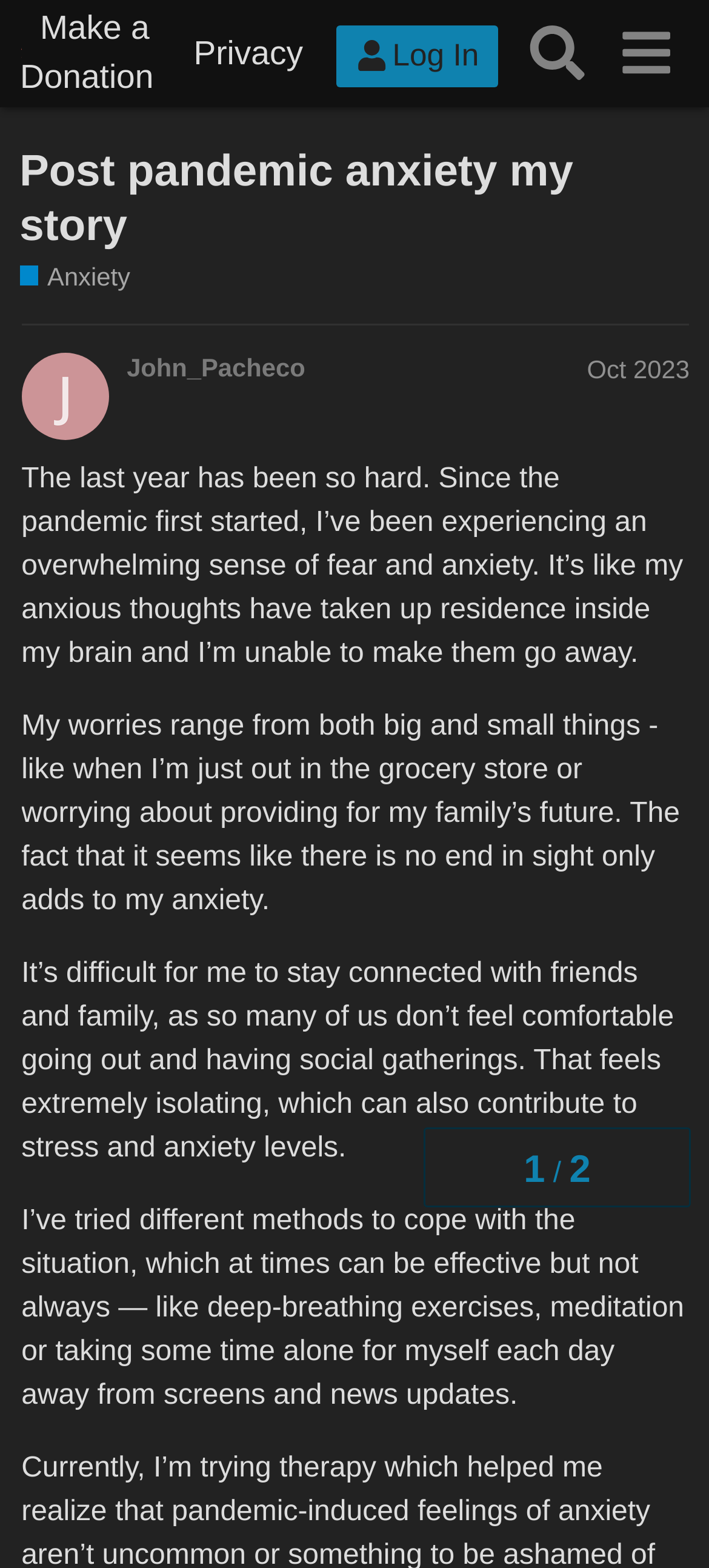Extract the heading text from the webpage.

Post pandemic anxiety my story